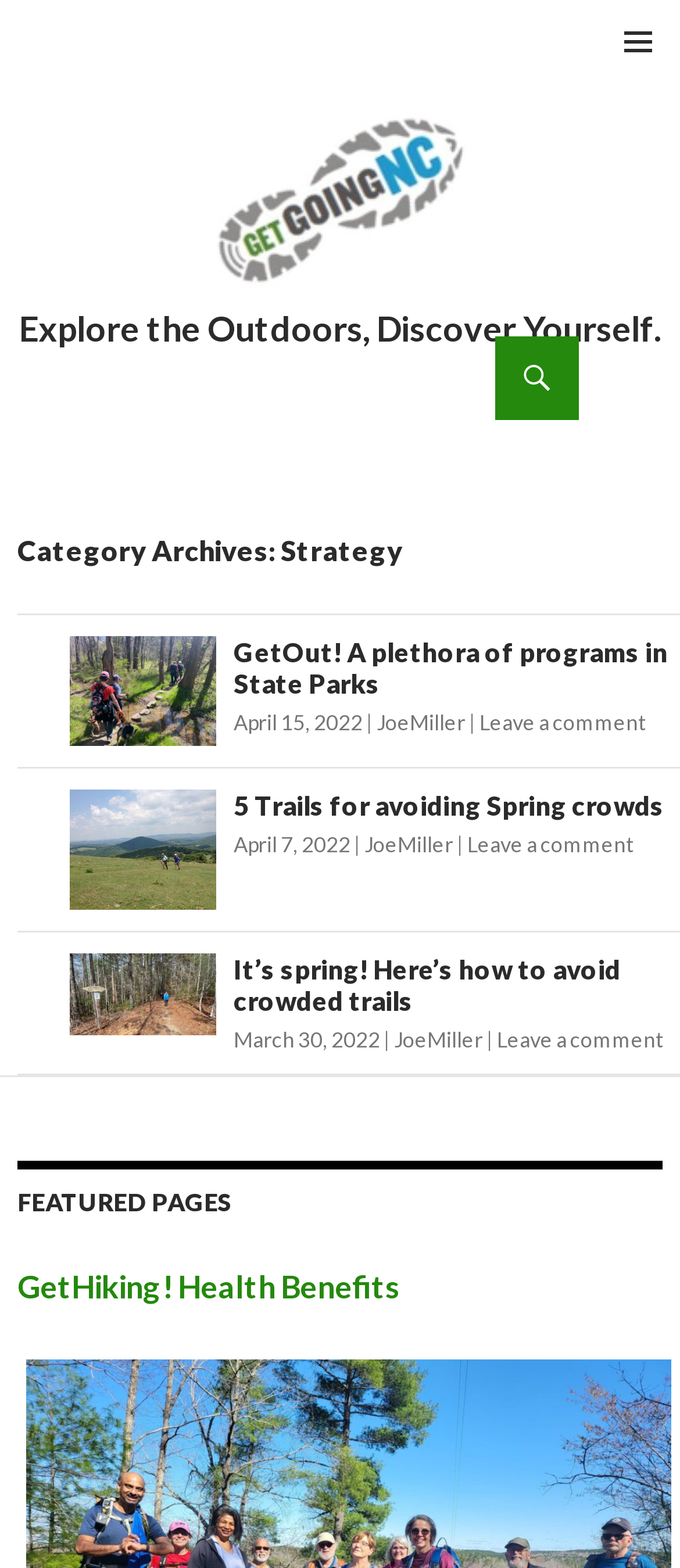Indicate the bounding box coordinates of the element that must be clicked to execute the instruction: "Click on 'Work With Us'". The coordinates should be given as four float numbers between 0 and 1, i.e., [left, top, right, bottom].

None